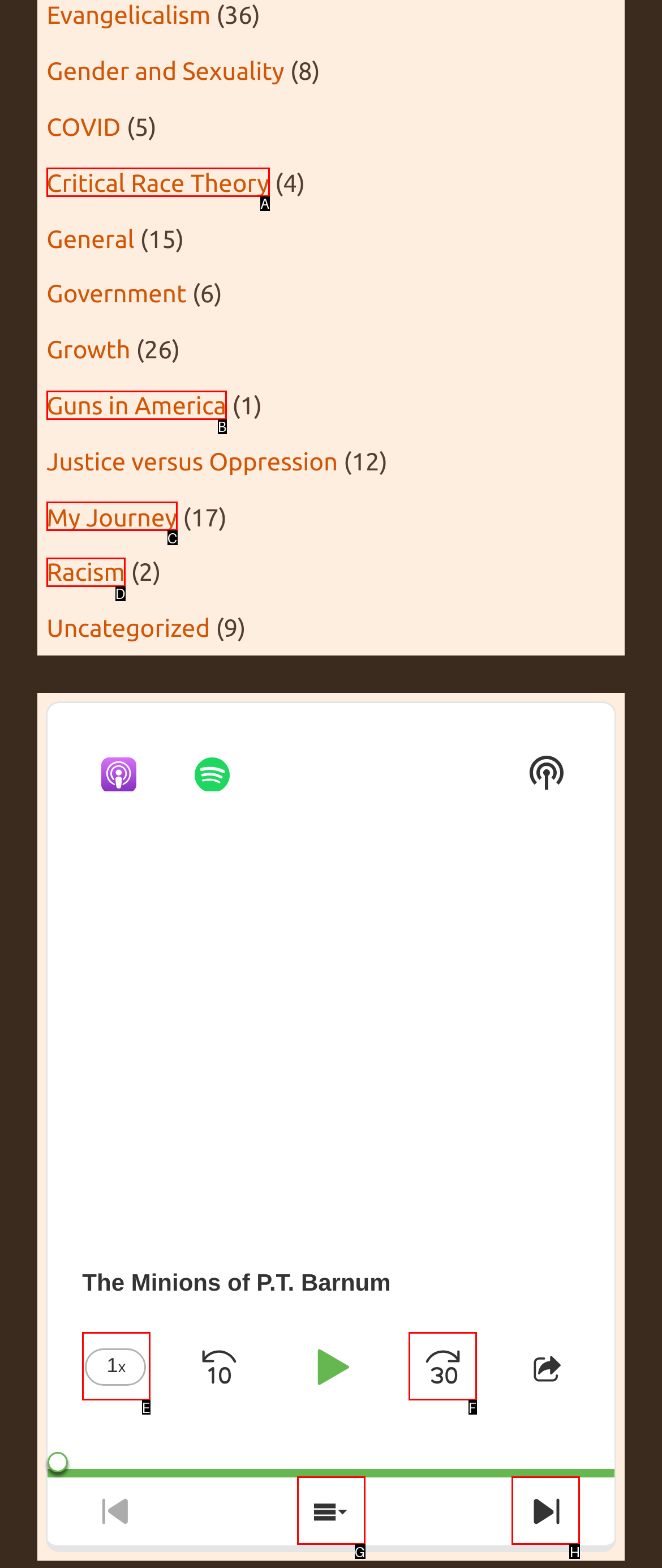From the description: Next Episode, select the HTML element that fits best. Reply with the letter of the appropriate option.

H